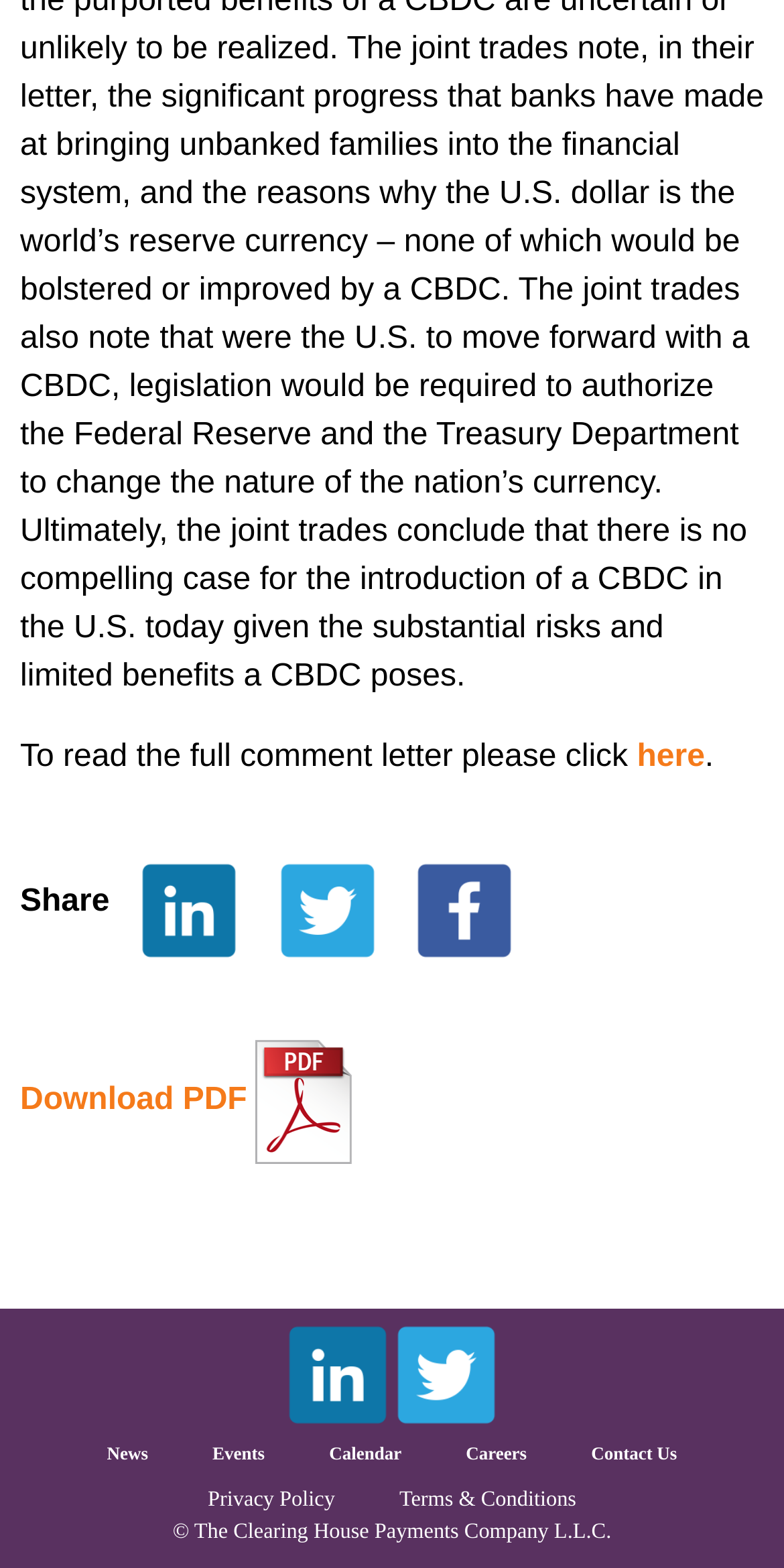Using the webpage screenshot and the element description Events, determine the bounding box coordinates. Specify the coordinates in the format (top-left x, top-left y, bottom-right x, bottom-right y) with values ranging from 0 to 1.

[0.271, 0.92, 0.338, 0.933]